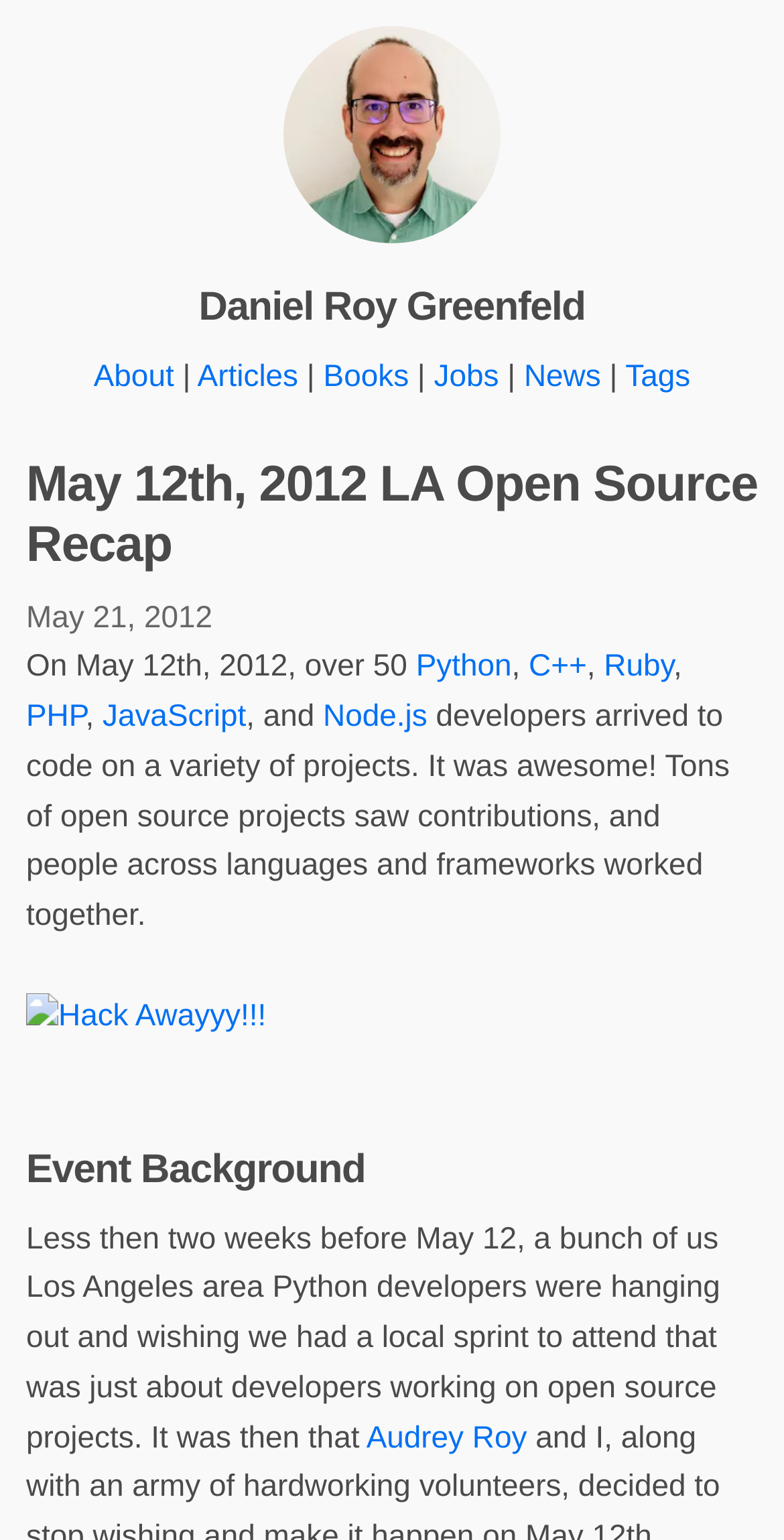Locate the bounding box coordinates of the element that needs to be clicked to carry out the instruction: "Click on the link to Daniel Roy Greenfeld's profile". The coordinates should be given as four float numbers ranging from 0 to 1, i.e., [left, top, right, bottom].

[0.362, 0.141, 0.638, 0.163]